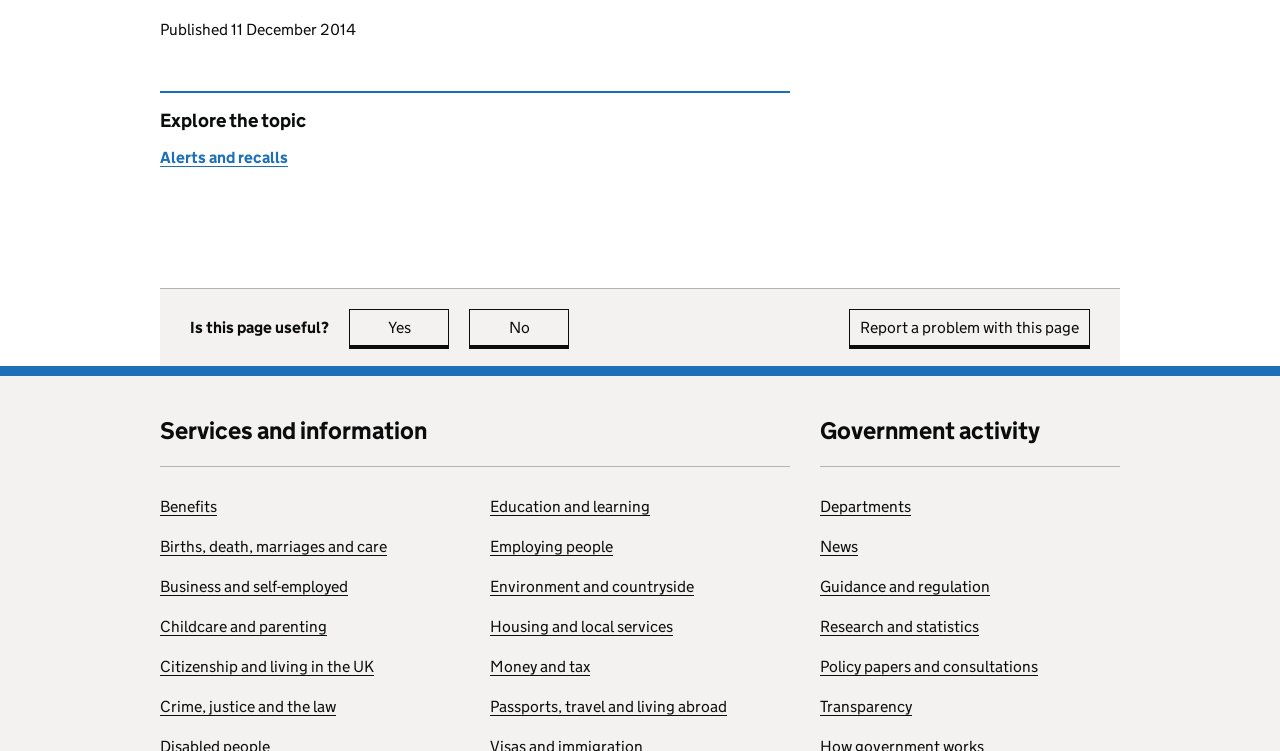What is the publication date of this page?
Respond with a short answer, either a single word or a phrase, based on the image.

11 December 2014